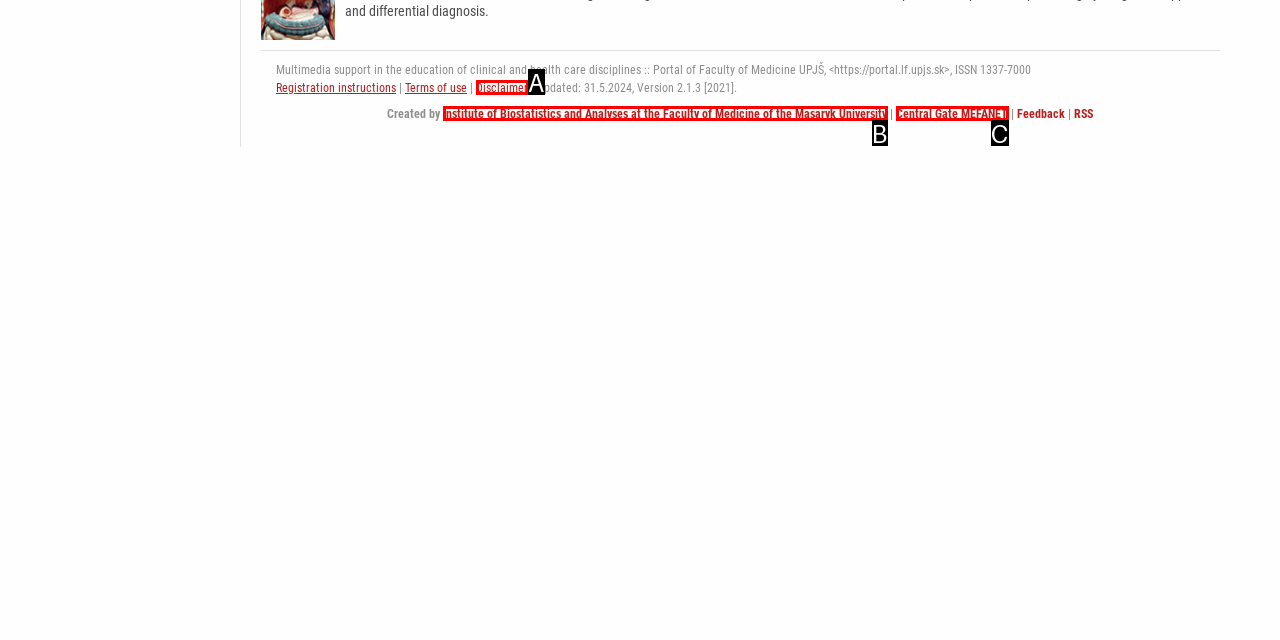Based on the given description: Disclaimer, determine which HTML element is the best match. Respond with the letter of the chosen option.

A